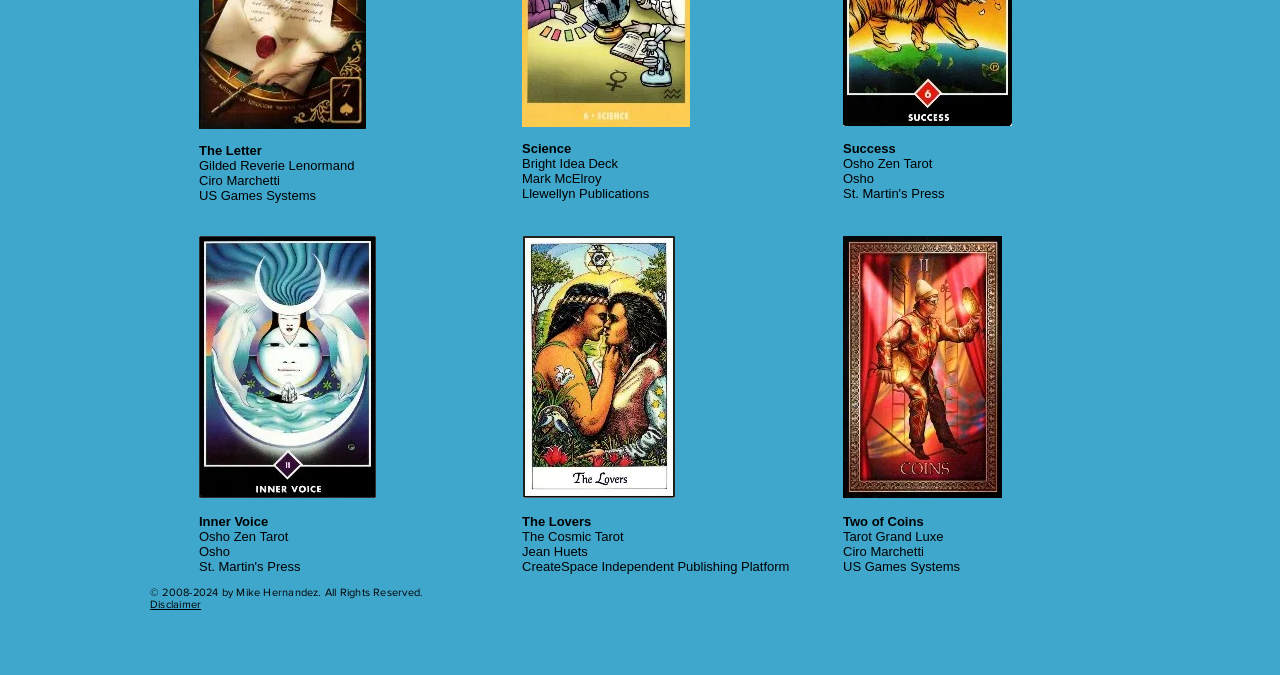Give a one-word or short phrase answer to this question: 
Who is the author of 'Gilded Reverie Lenormand'?

Ciro Marchetti